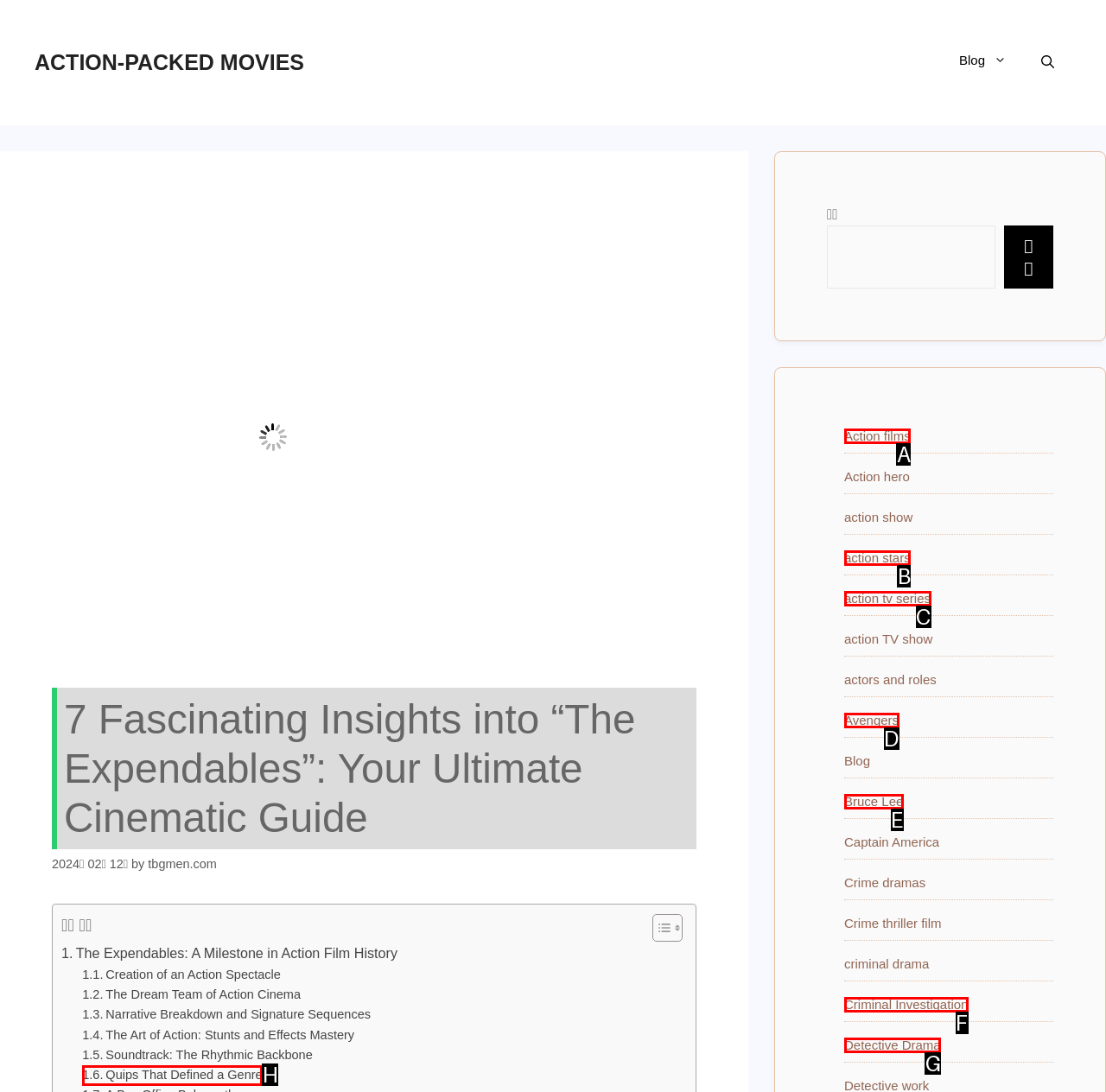Which lettered option matches the following description: action tv series
Provide the letter of the matching option directly.

C